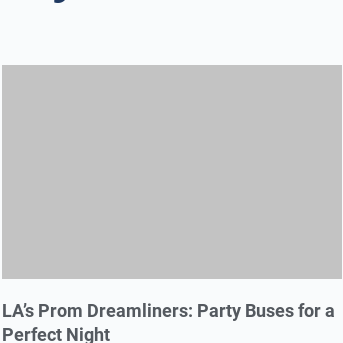Give a detailed account of the elements present in the image.

This image serves as the header for the article titled "LA’s Prom Dreamliners: Party Buses for a Perfect Night." The article highlights the significance of prom night in Los Angeles, portraying it as a major milestone that marks the transition of teenagers into young adulthood. The visual element is likely featured to captivate readers' attention and emphasize the luxurious and celebratory nature of party bus rentals meant for such special occasions.